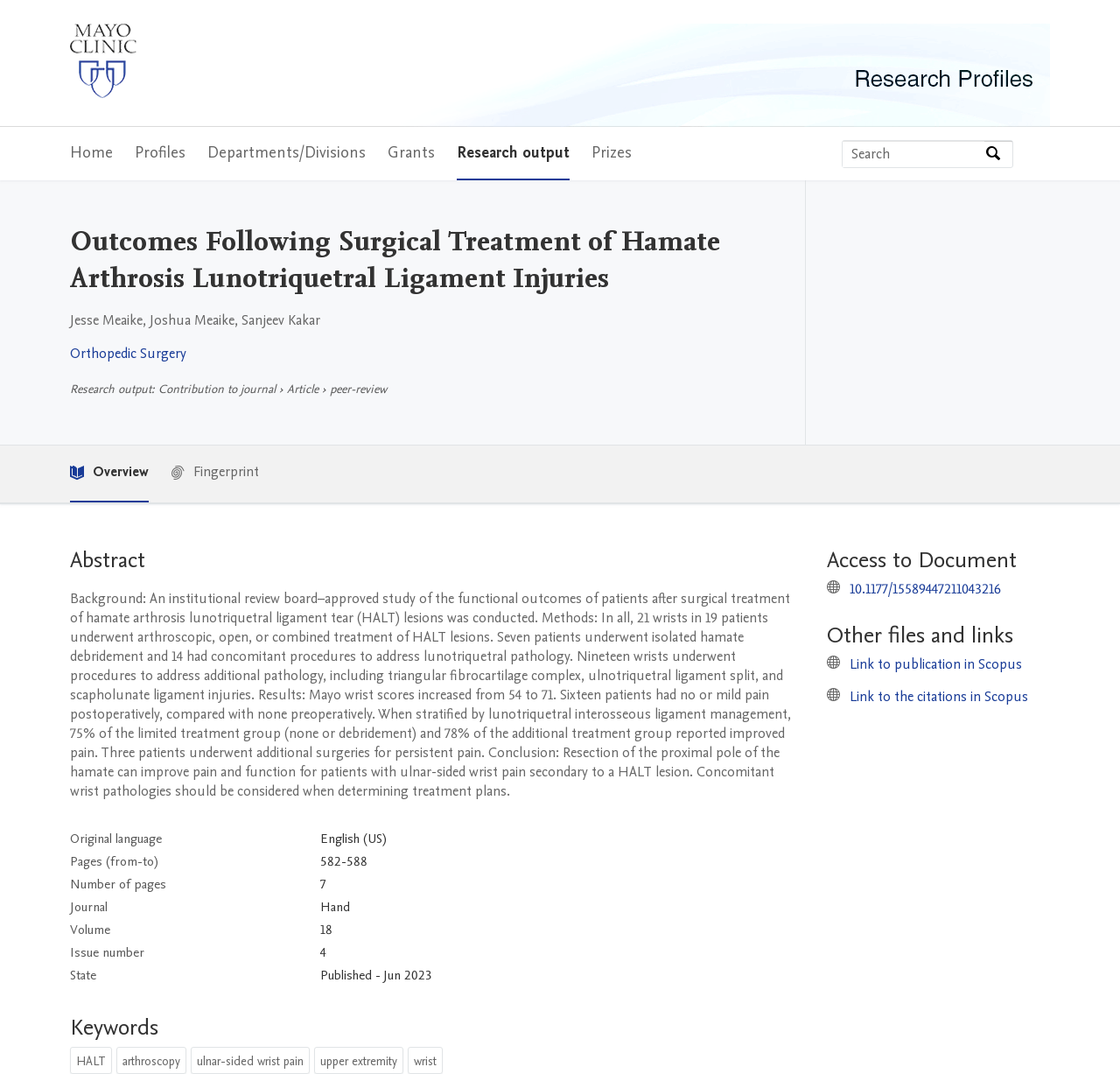Give a one-word or phrase response to the following question: What is the name of the clinic?

Mayo Clinic